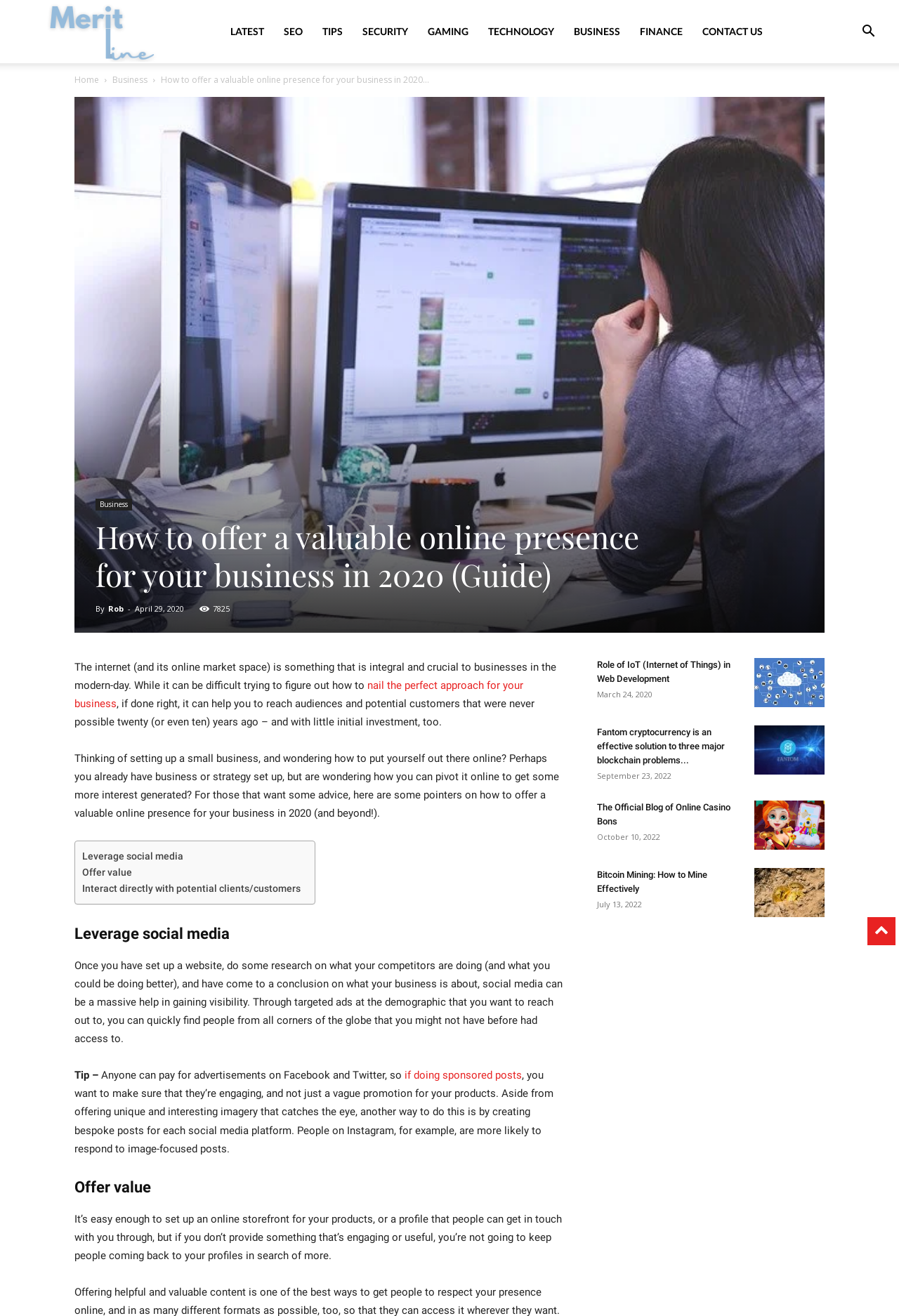Provide a one-word or short-phrase answer to the question:
What is the date of the article 'Role of IoT (Internet of Things) in Web Development'?

March 24, 2020